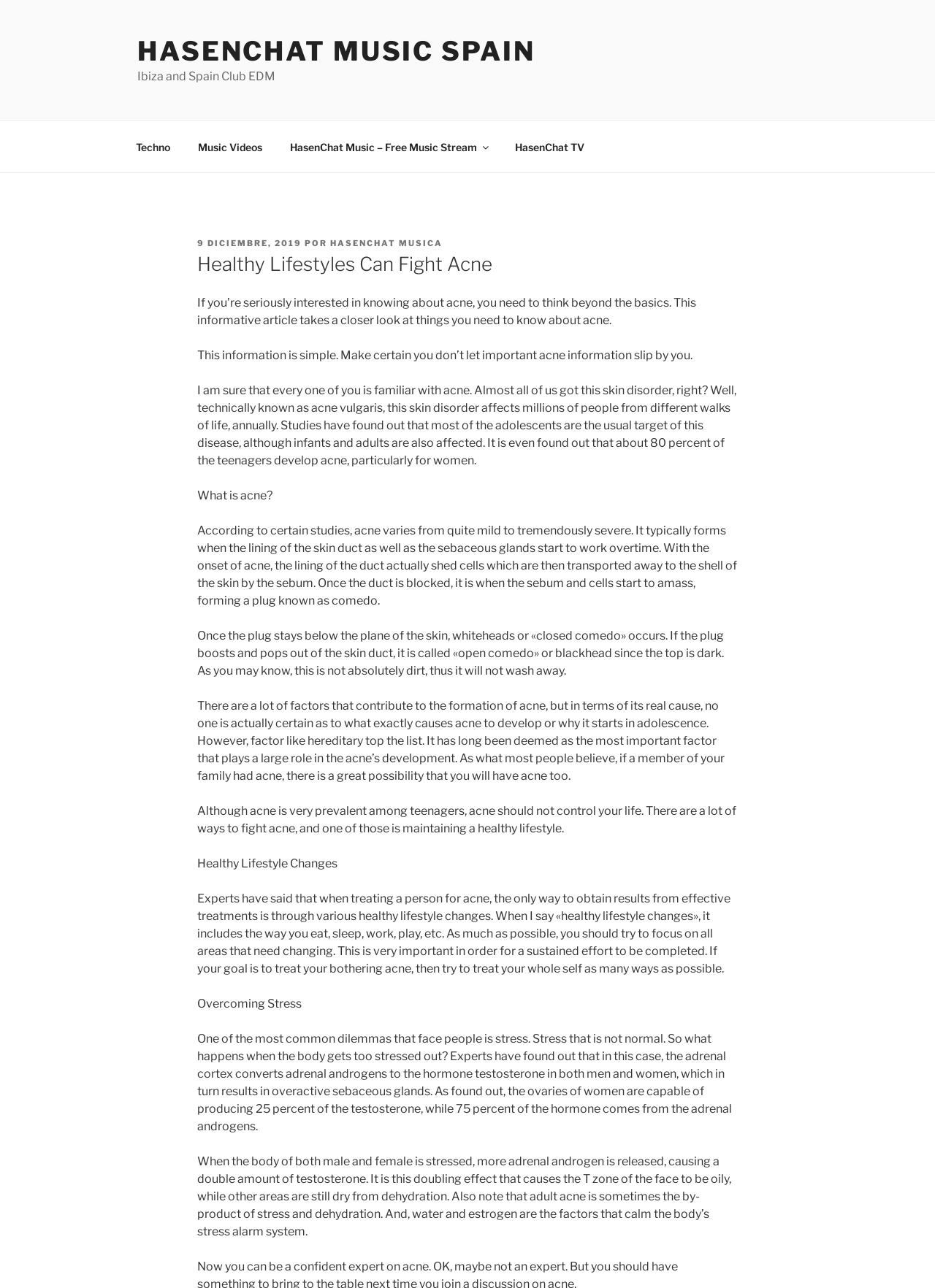Respond with a single word or short phrase to the following question: 
What is the recommended approach to treating acne?

Healthy lifestyle changes